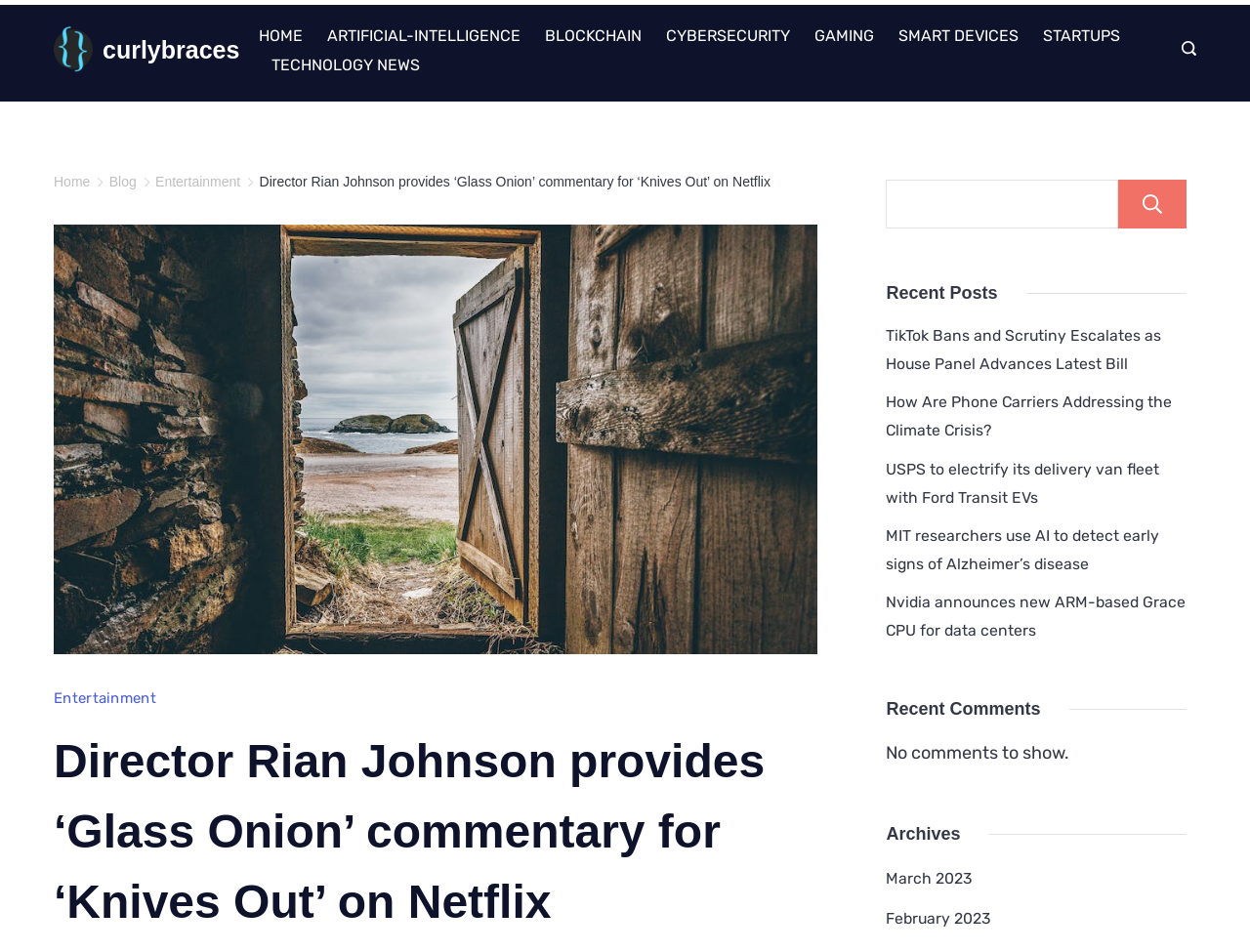Could you indicate the bounding box coordinates of the region to click in order to complete this instruction: "Search for something".

[0.709, 0.189, 0.949, 0.24]